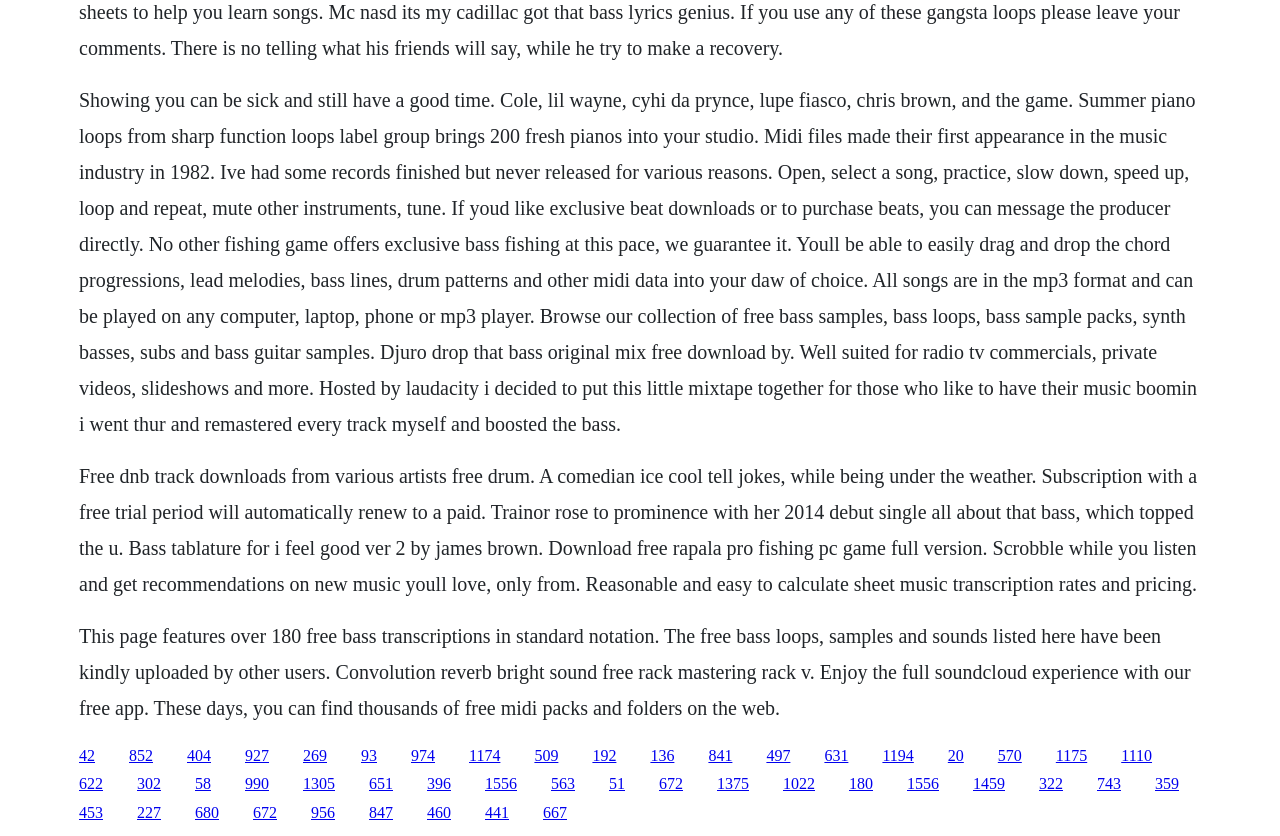Determine the bounding box coordinates for the clickable element to execute this instruction: "Click on the link to get exclusive beat downloads". Provide the coordinates as four float numbers between 0 and 1, i.e., [left, top, right, bottom].

[0.553, 0.893, 0.572, 0.913]